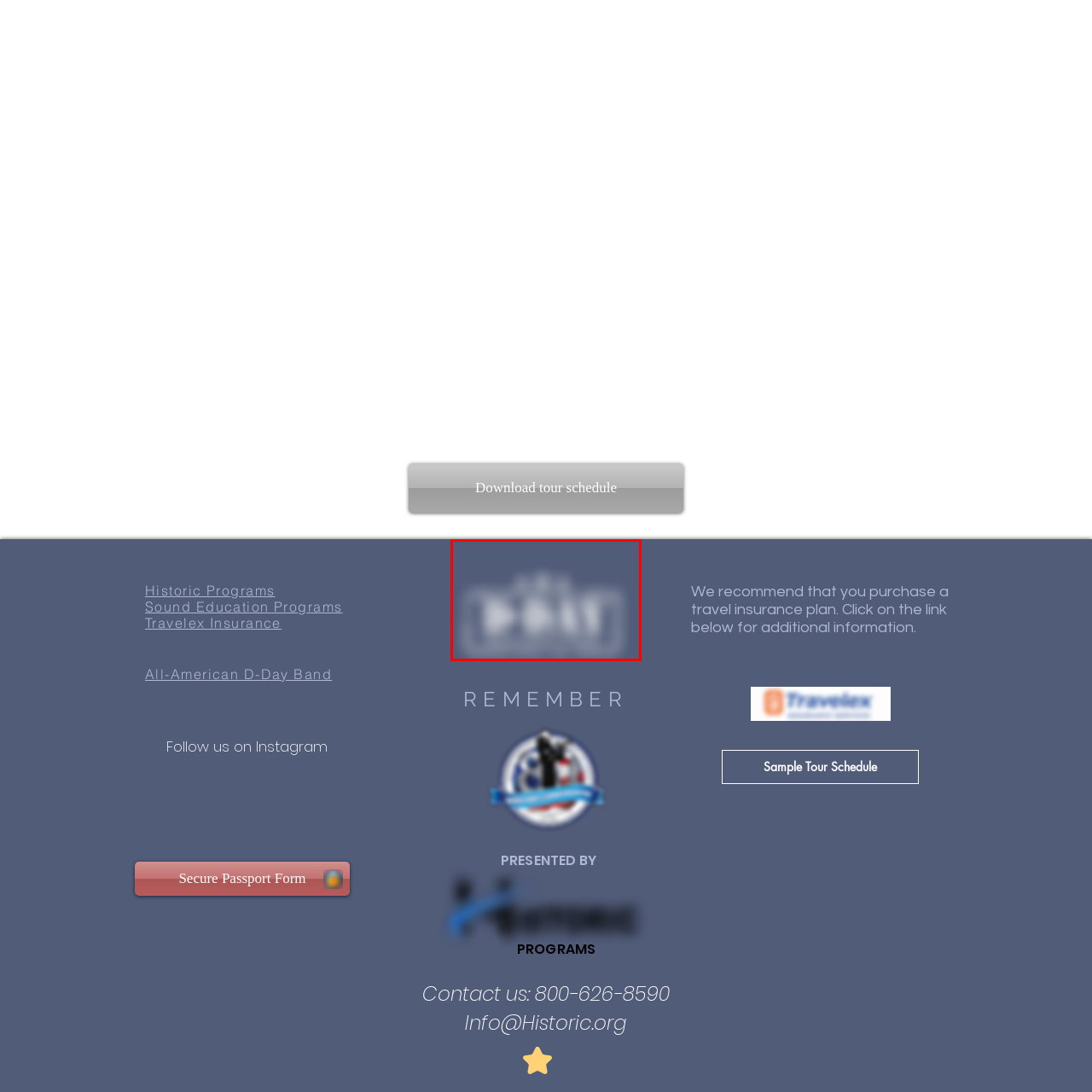What is the theme of the surrounding content? Examine the image inside the red bounding box and answer concisely with one word or a short phrase.

Educational